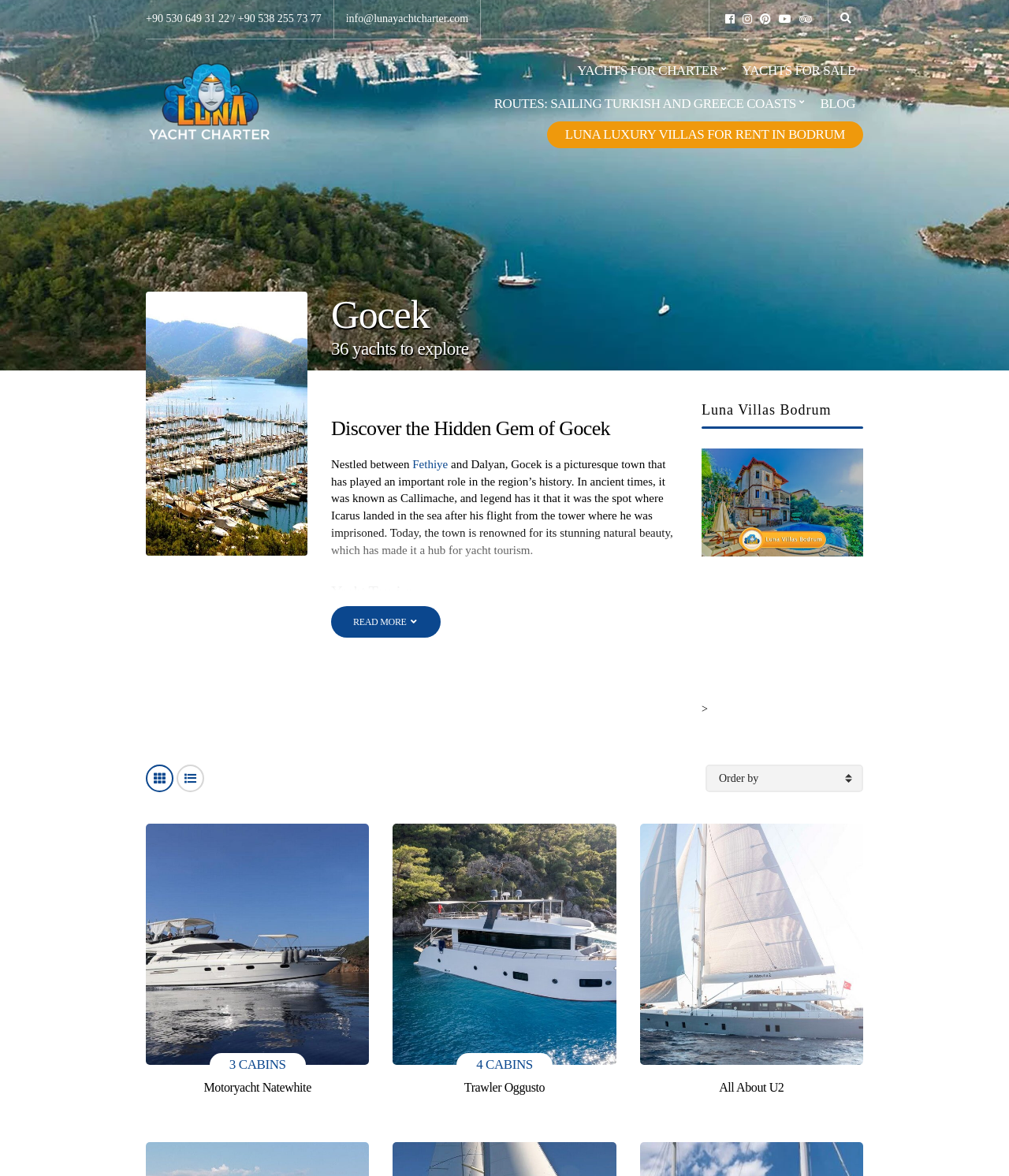Specify the bounding box coordinates of the region I need to click to perform the following instruction: "Call the phone number". The coordinates must be four float numbers in the range of 0 to 1, i.e., [left, top, right, bottom].

[0.145, 0.011, 0.319, 0.021]